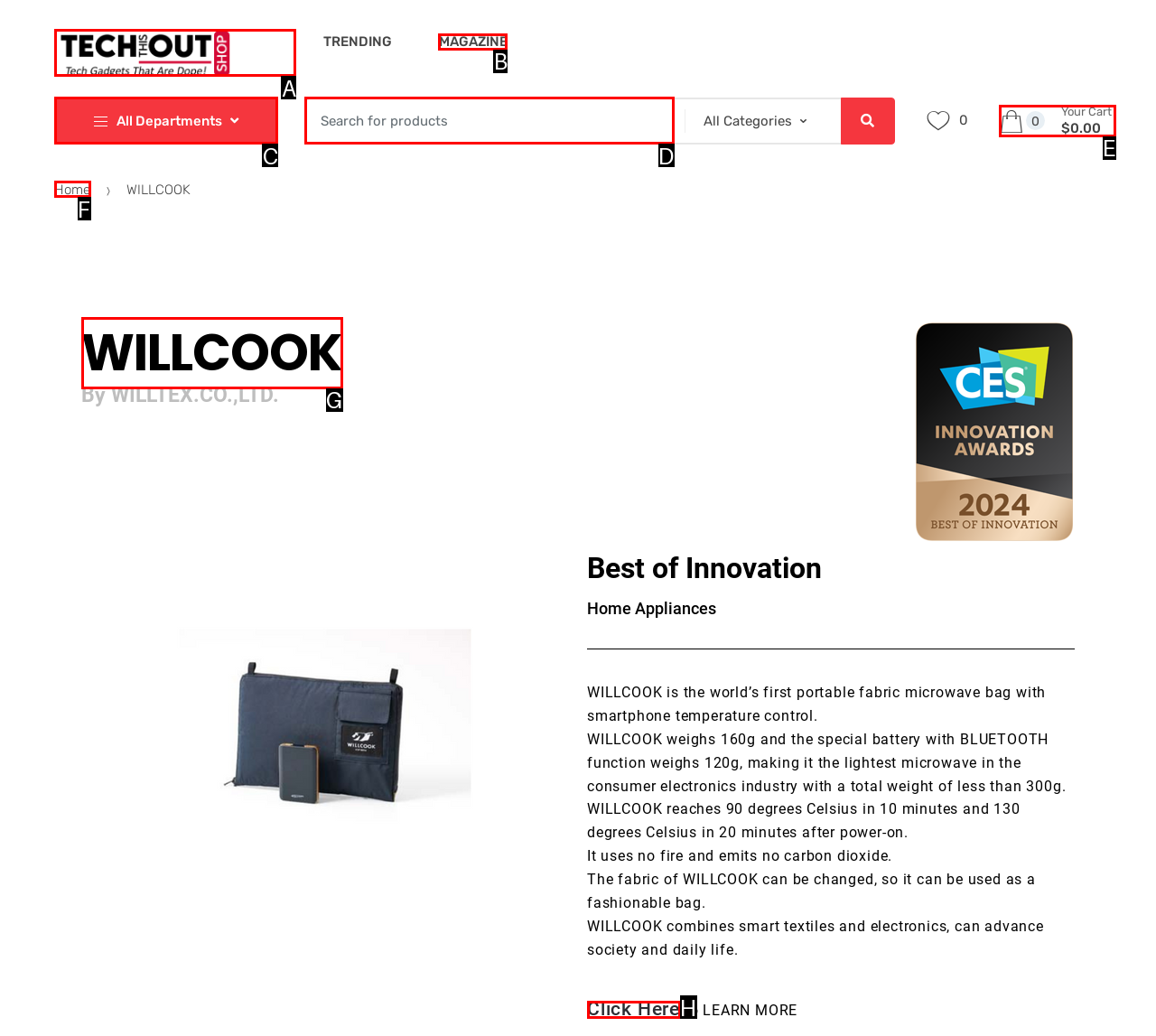Select the HTML element that corresponds to the description: 0 Your Cart$0.00. Answer with the letter of the matching option directly from the choices given.

E